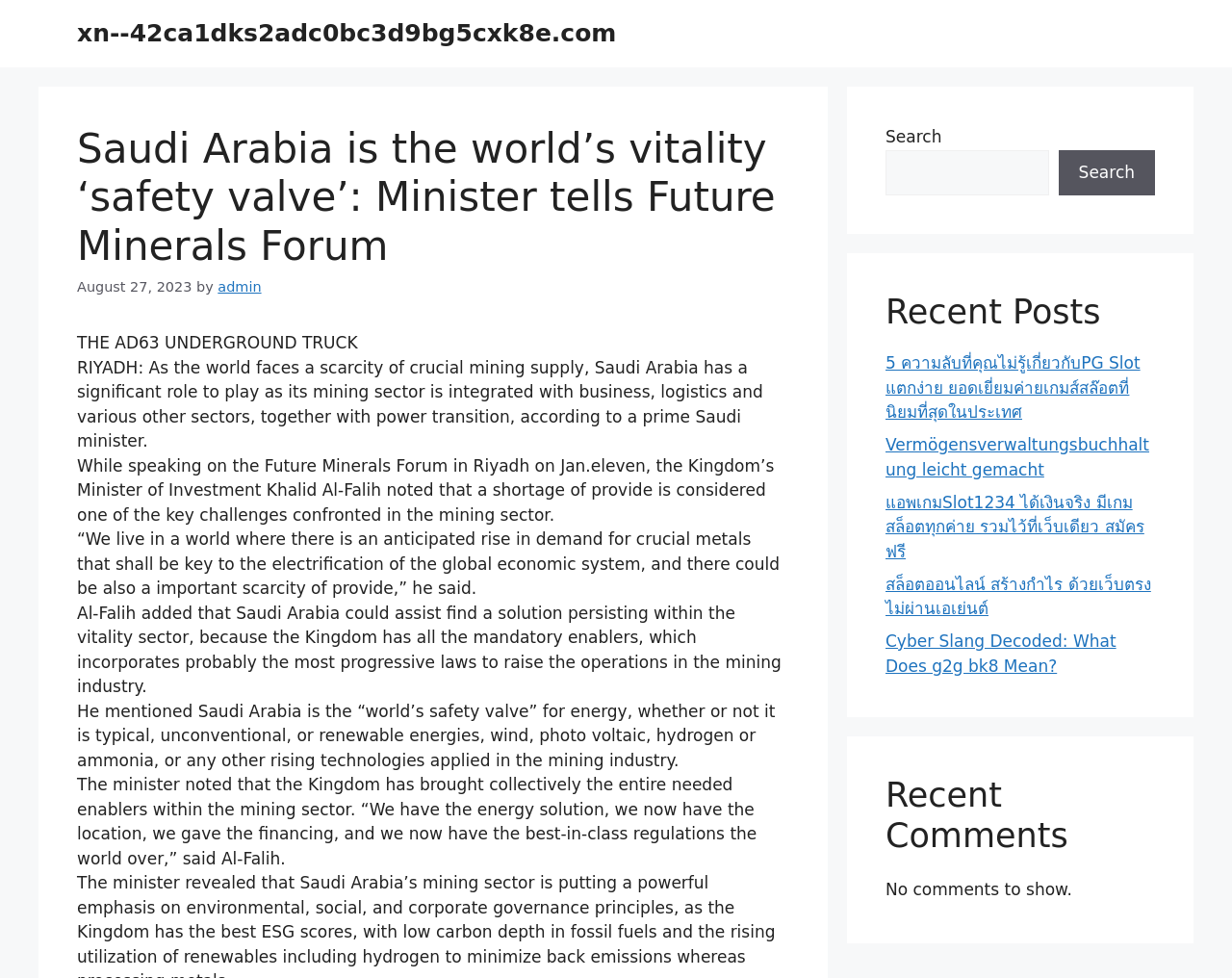Determine the bounding box coordinates of the region that needs to be clicked to achieve the task: "Read the article about Saudi Arabia being the world’s vitality ‘safety valve’".

[0.062, 0.128, 0.641, 0.277]